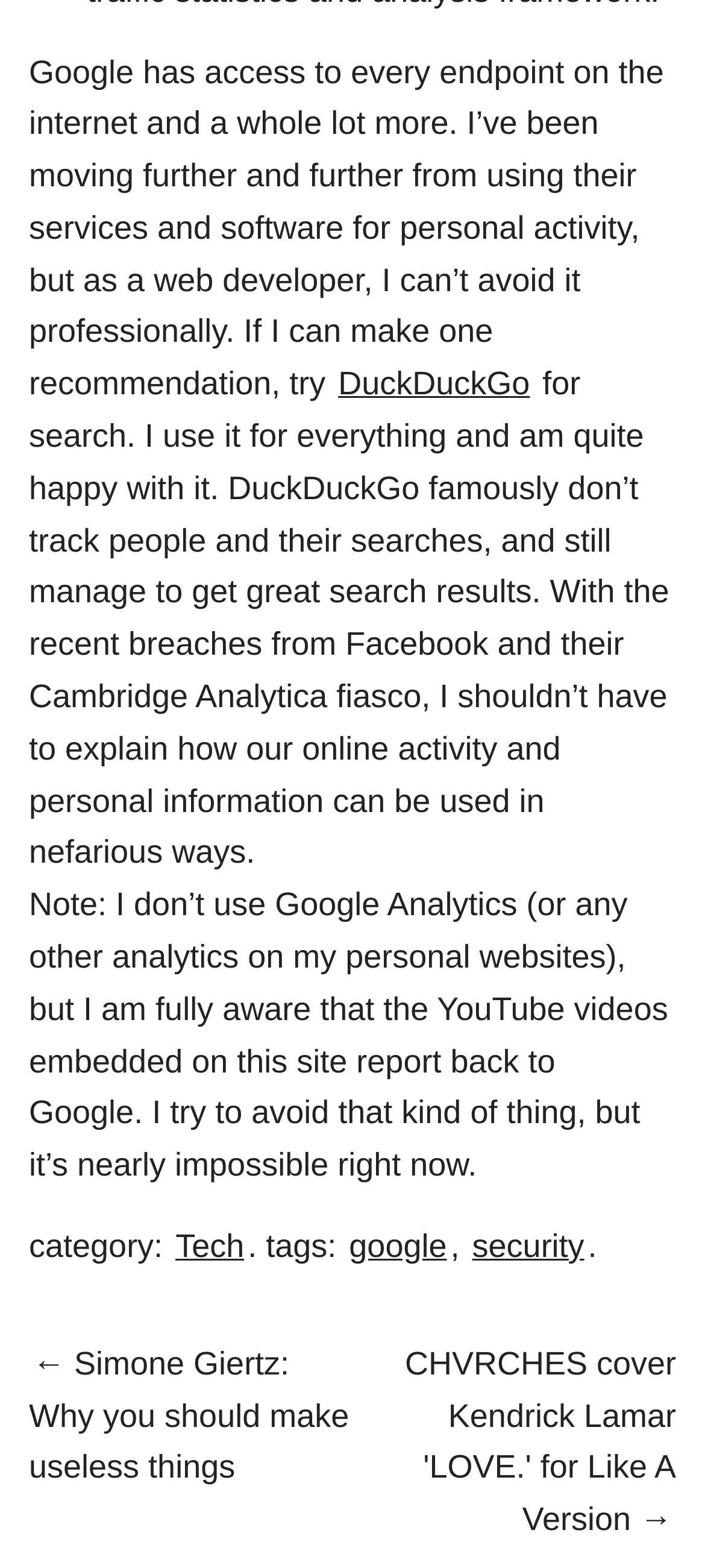Please examine the image and answer the question with a detailed explanation:
What is the recommended search engine?

The author of the webpage recommends using DuckDuckGo for search, mentioning that it doesn't track people and their searches, and still manages to get great search results.